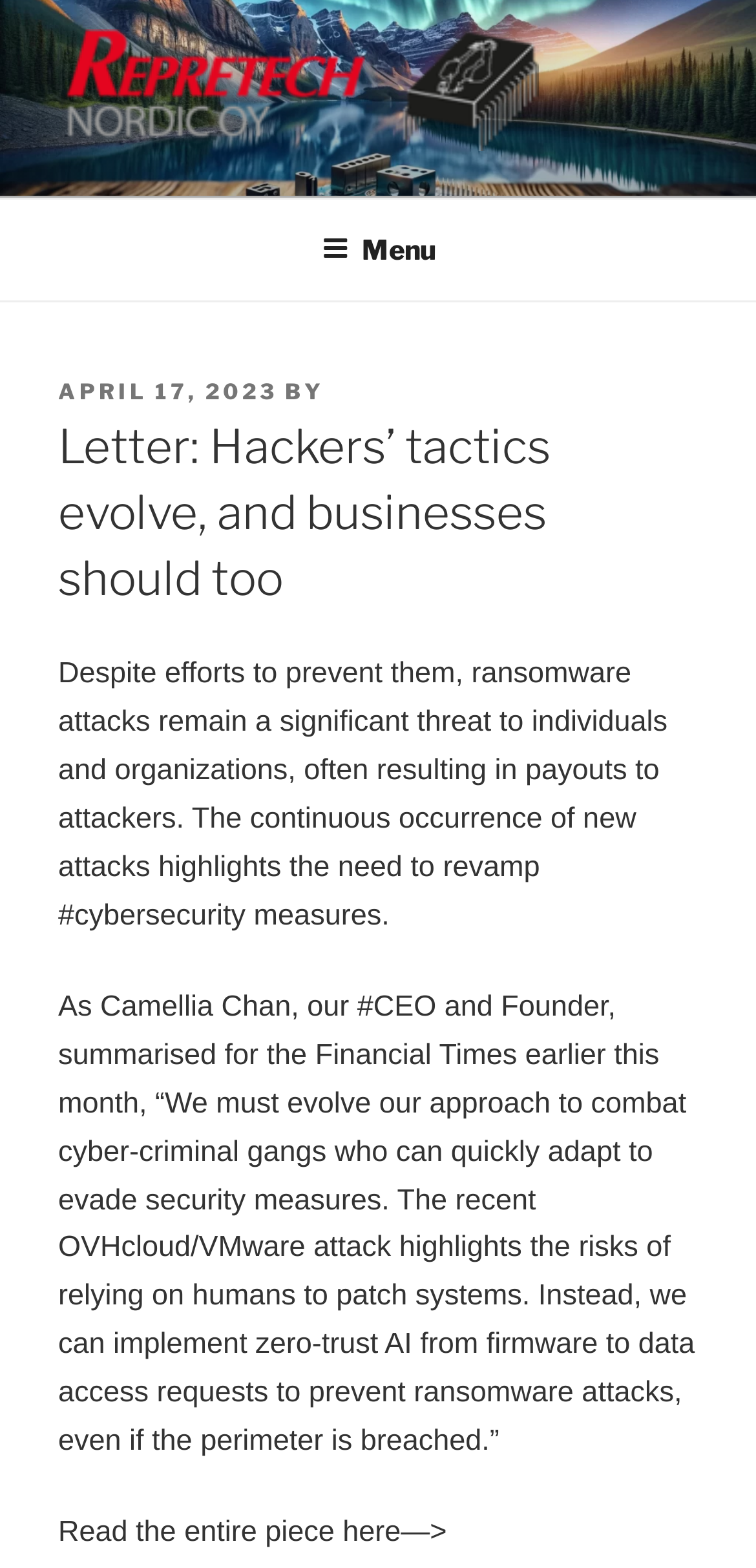Please give a concise answer to this question using a single word or phrase: 
What is the proposed solution to prevent ransomware attacks?

zero-trust AI